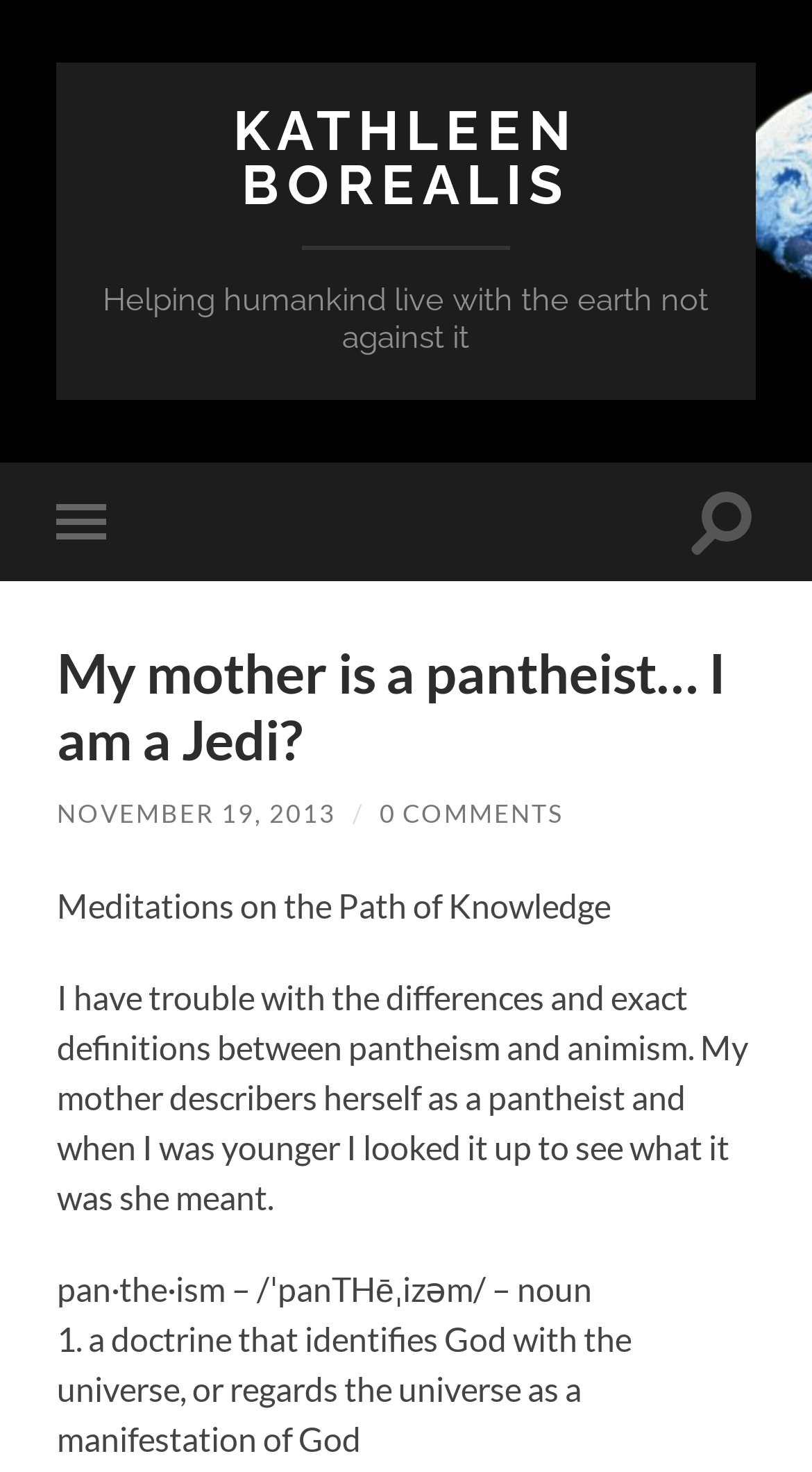Provide your answer in a single word or phrase: 
What is the date of the article?

NOVEMBER 19, 2013